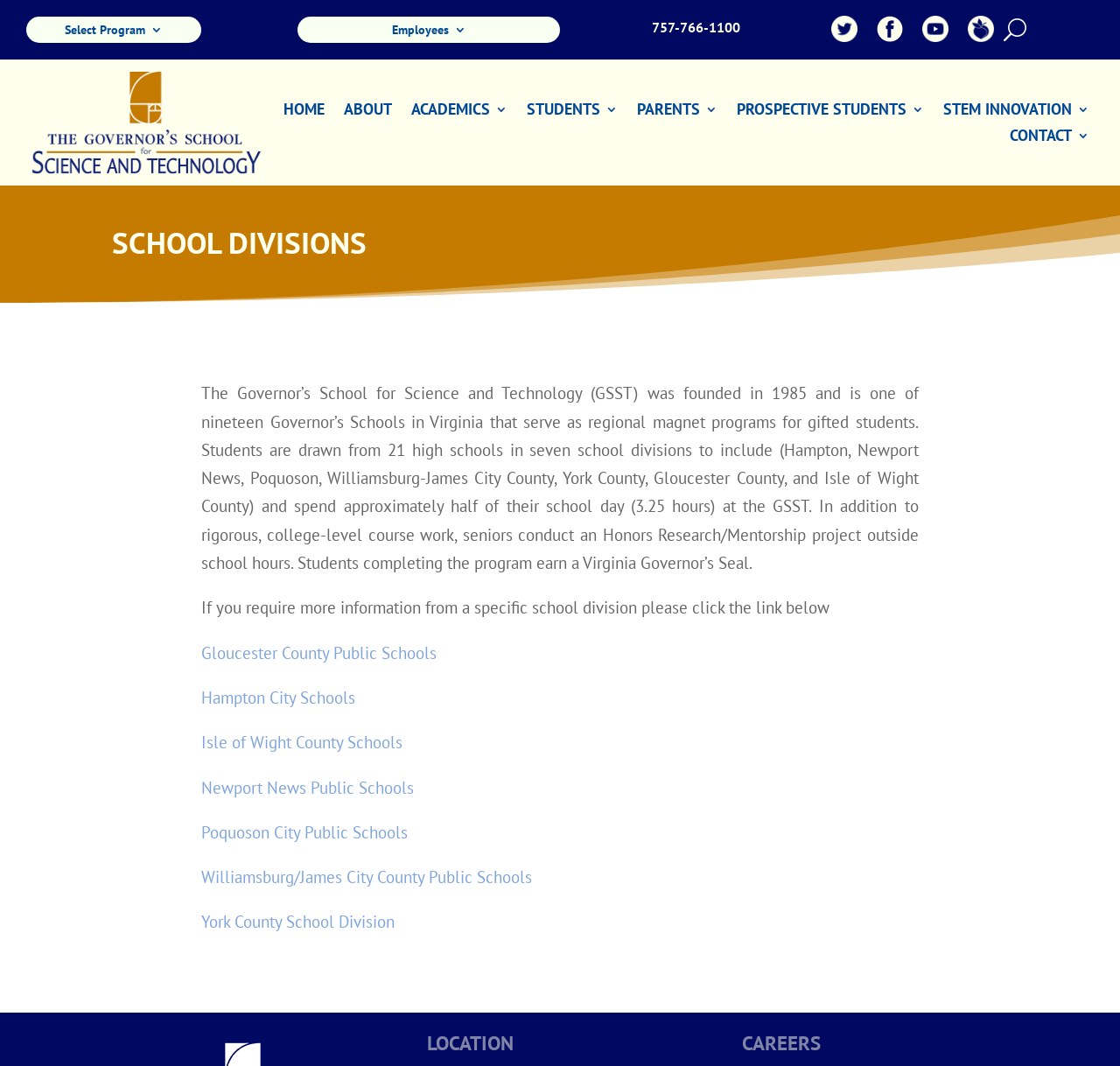Bounding box coordinates must be specified in the format (top-left x, top-left y, bottom-right x, bottom-right y). All values should be floating point numbers between 0 and 1. What are the bounding box coordinates of the UI element described as: Hampton City Schools

[0.18, 0.644, 0.318, 0.664]